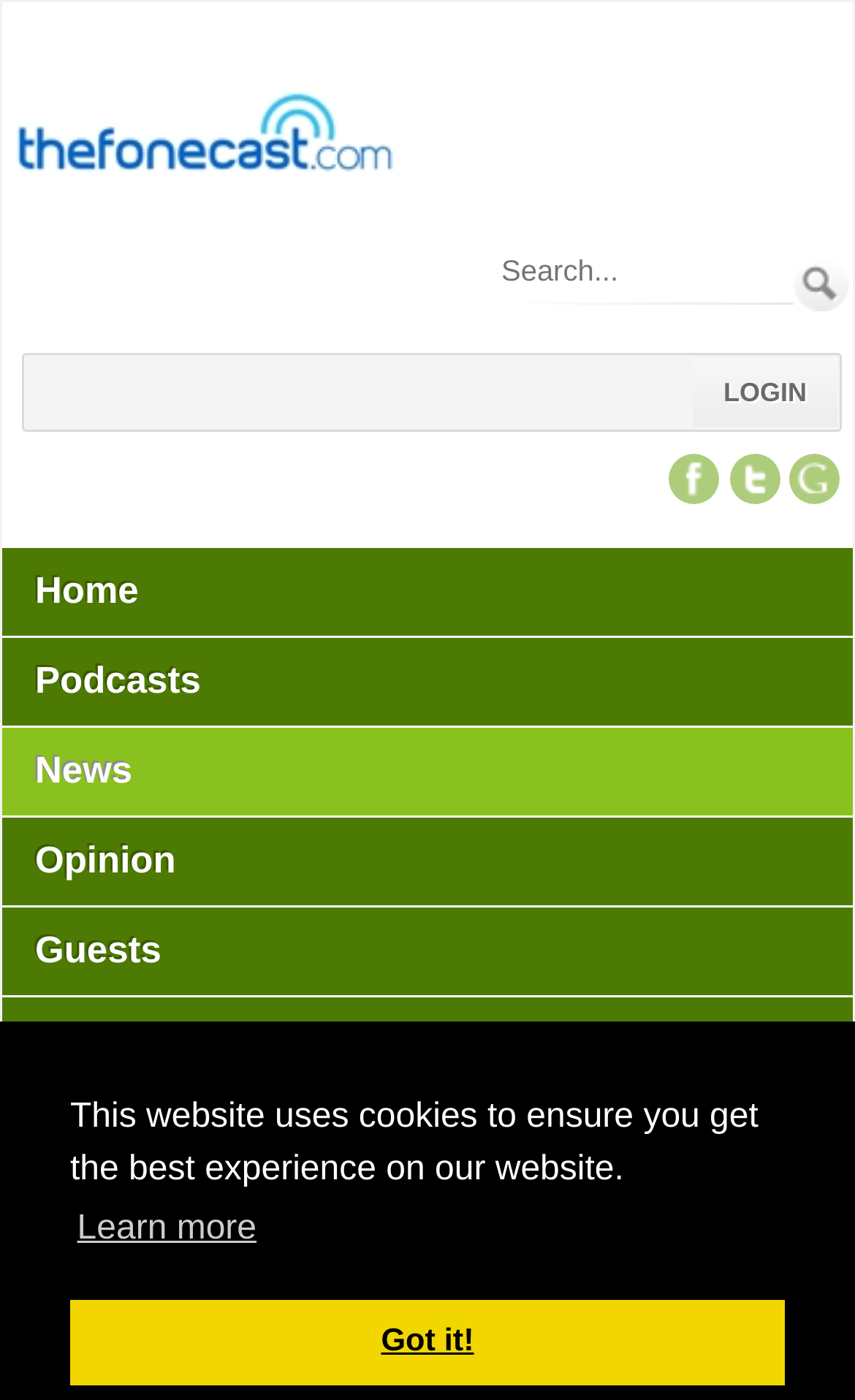Please find the bounding box coordinates of the element that you should click to achieve the following instruction: "Visit the news page". The coordinates should be presented as four float numbers between 0 and 1: [left, top, right, bottom].

[0.003, 0.519, 0.869, 0.582]